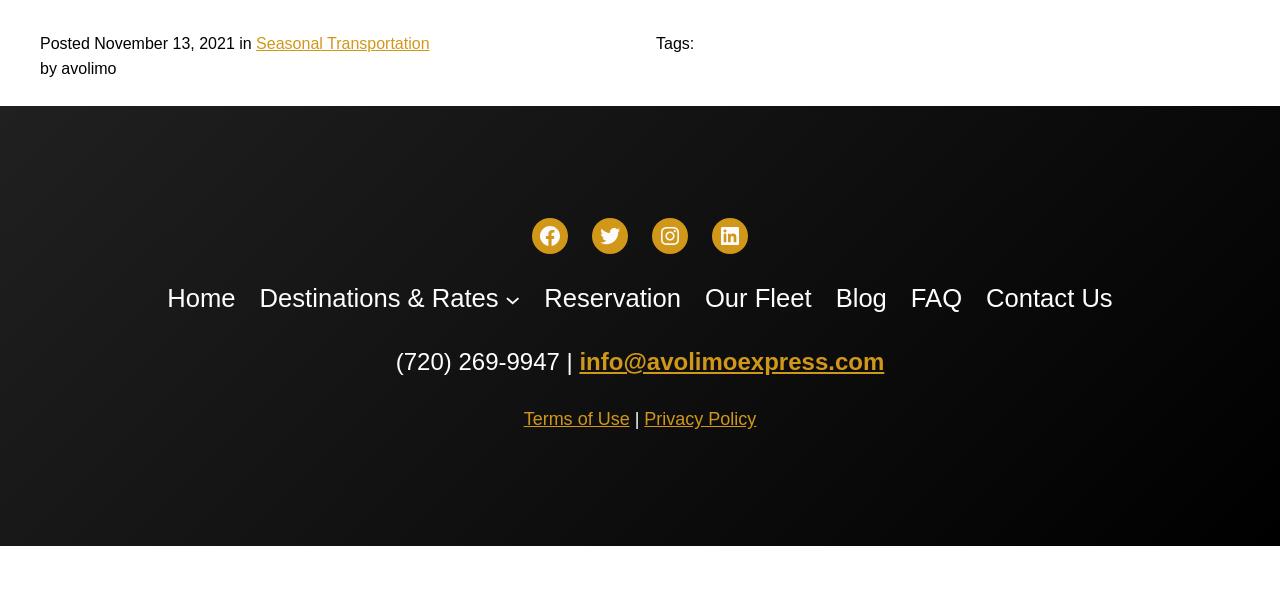Locate the bounding box coordinates of the area where you should click to accomplish the instruction: "Check Facebook page".

[0.416, 0.37, 0.444, 0.431]